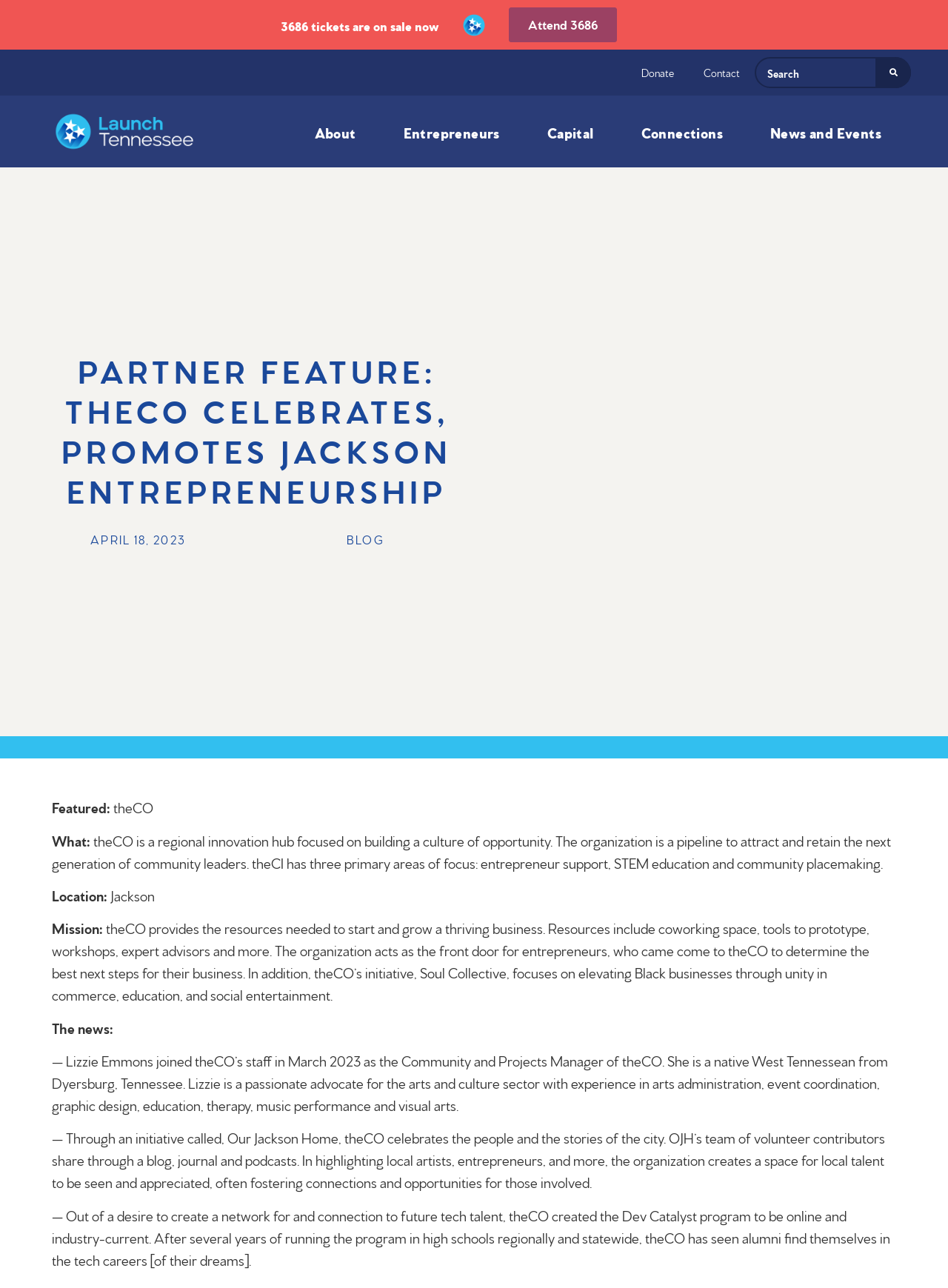Extract the bounding box coordinates for the described element: "name="s" placeholder="Search"". The coordinates should be represented as four float numbers between 0 and 1: [left, top, right, bottom].

[0.796, 0.044, 0.961, 0.068]